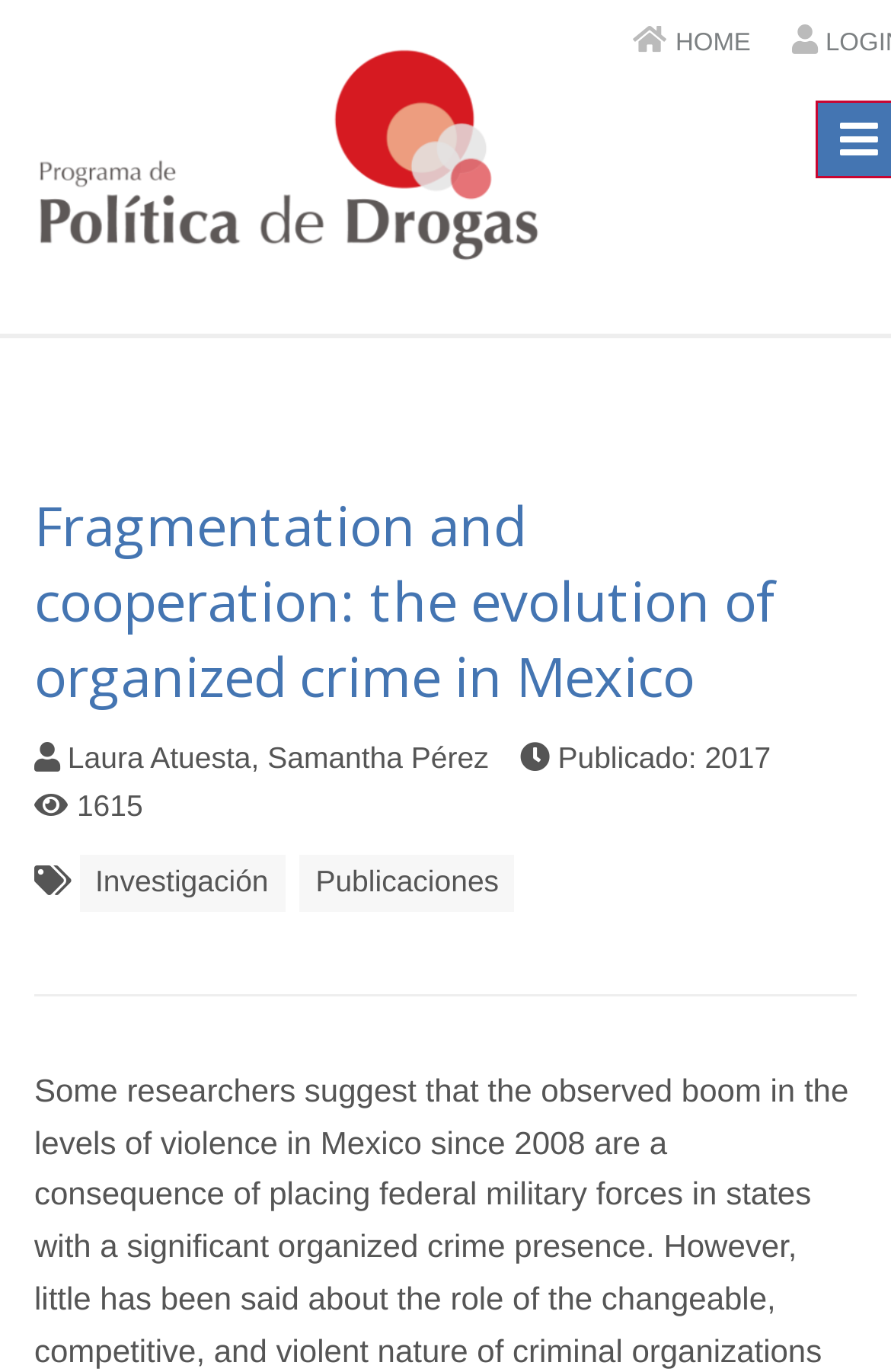Determine the bounding box coordinates for the UI element with the following description: "Publicaciones". The coordinates should be four float numbers between 0 and 1, represented as [left, top, right, bottom].

[0.336, 0.623, 0.578, 0.664]